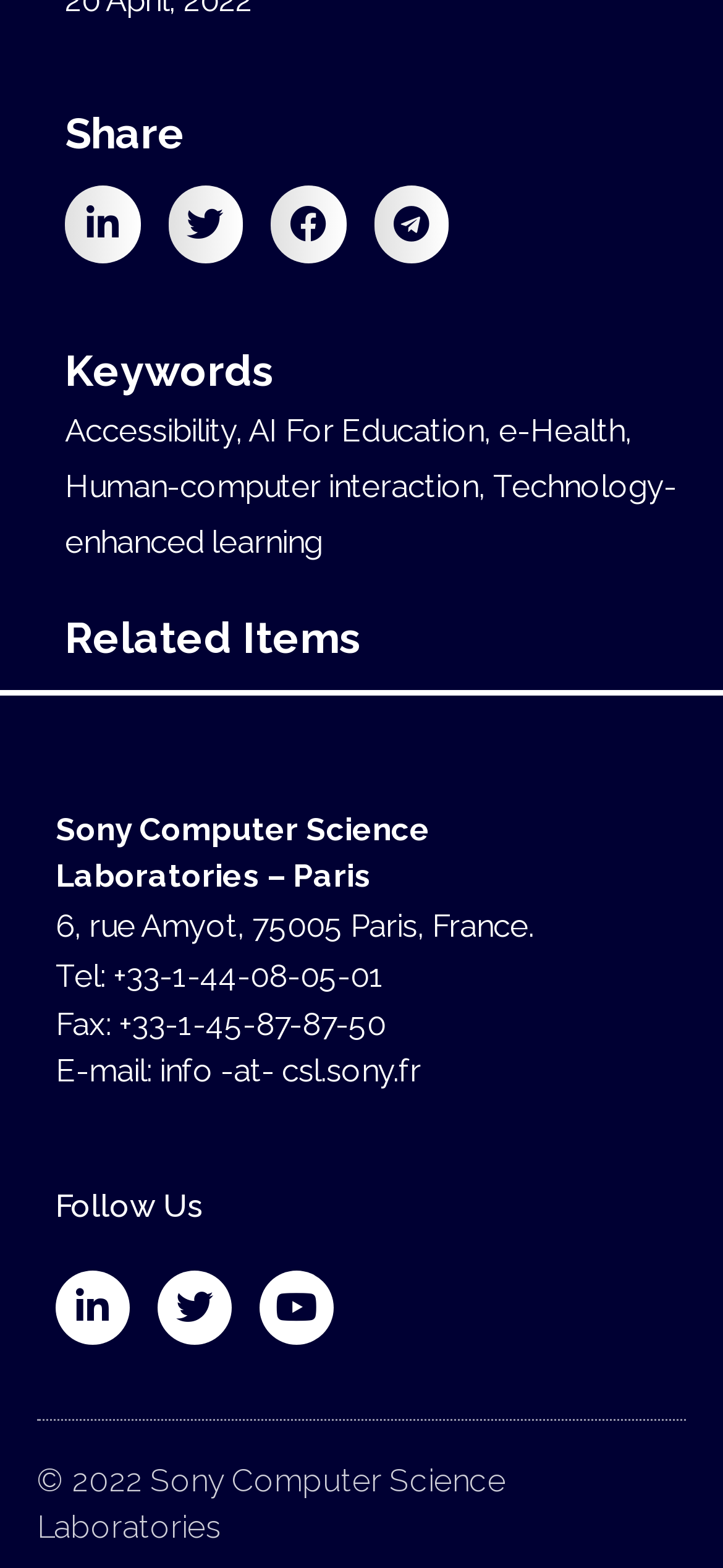What is the phone number of Sony Computer Science Laboratories?
Provide a well-explained and detailed answer to the question.

I found the phone number of Sony Computer Science Laboratories in the 'Related Items' section, which is 'Tel: +33-1-44-08-05-01'.